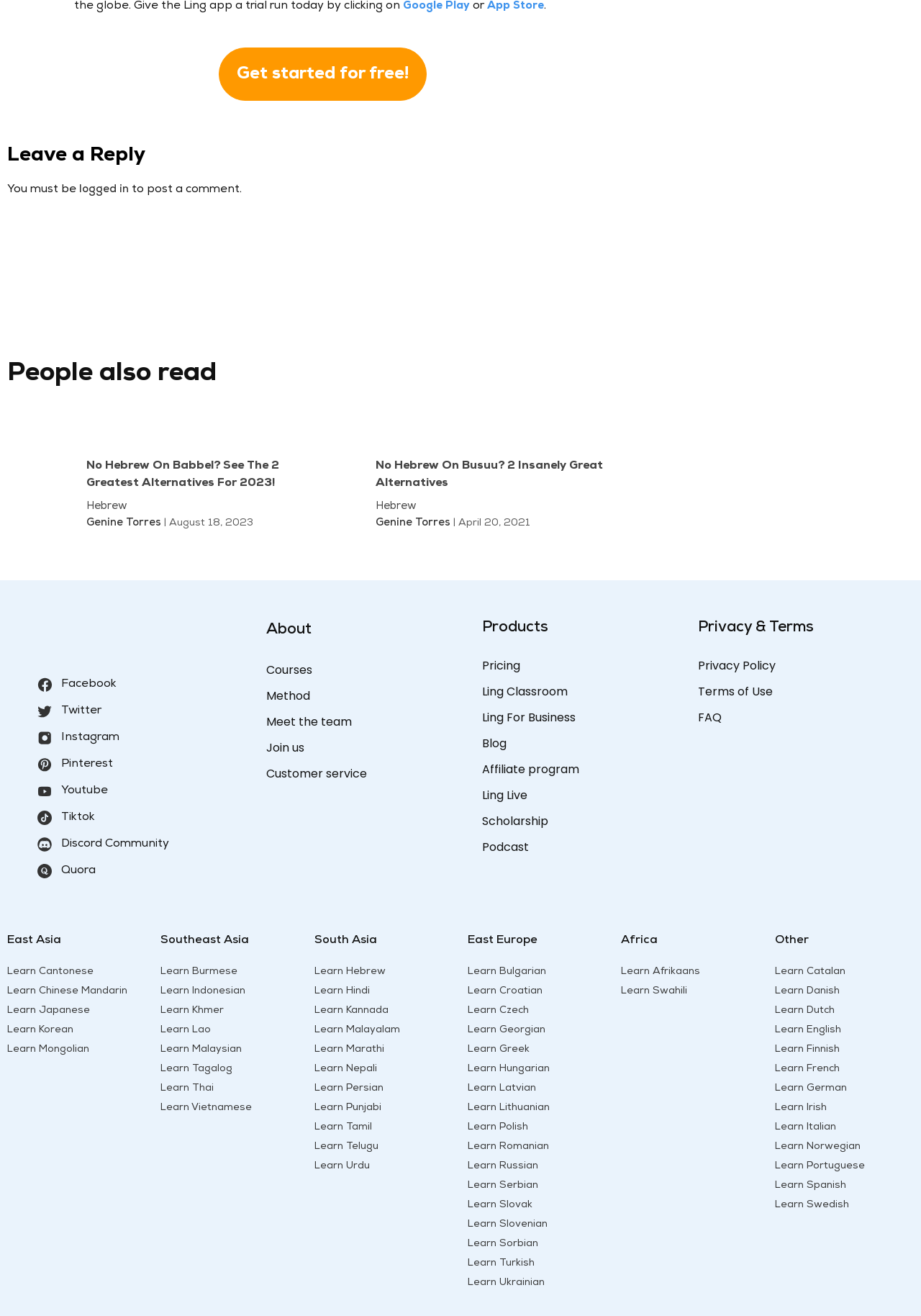What is the first language listed under East Asia?
Refer to the image and give a detailed answer to the query.

I looked at the section of the webpage labeled 'East Asia' and found that the first language listed is 'Learn Cantonese'.